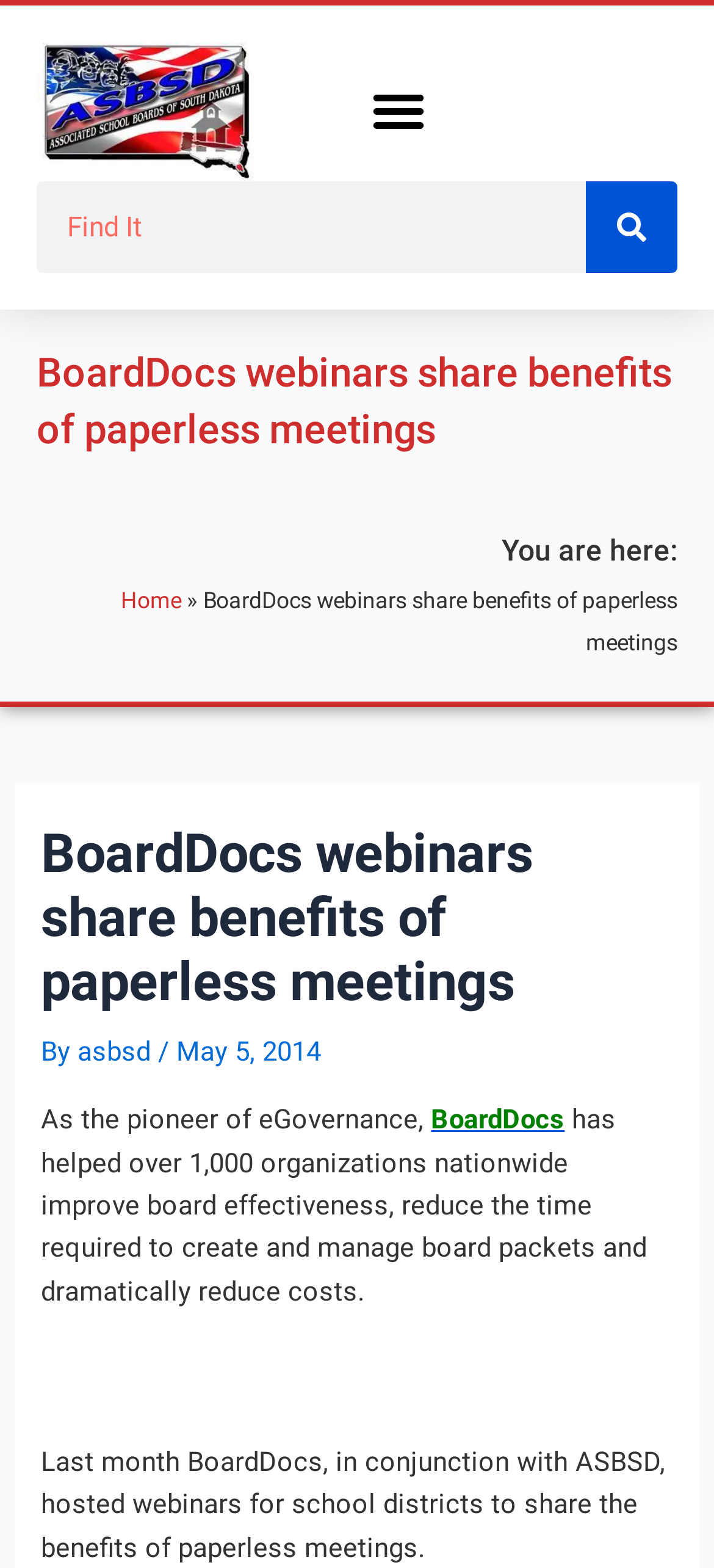Please reply with a single word or brief phrase to the question: 
Who hosted the webinars for school districts?

BoardDocs and ASBSD